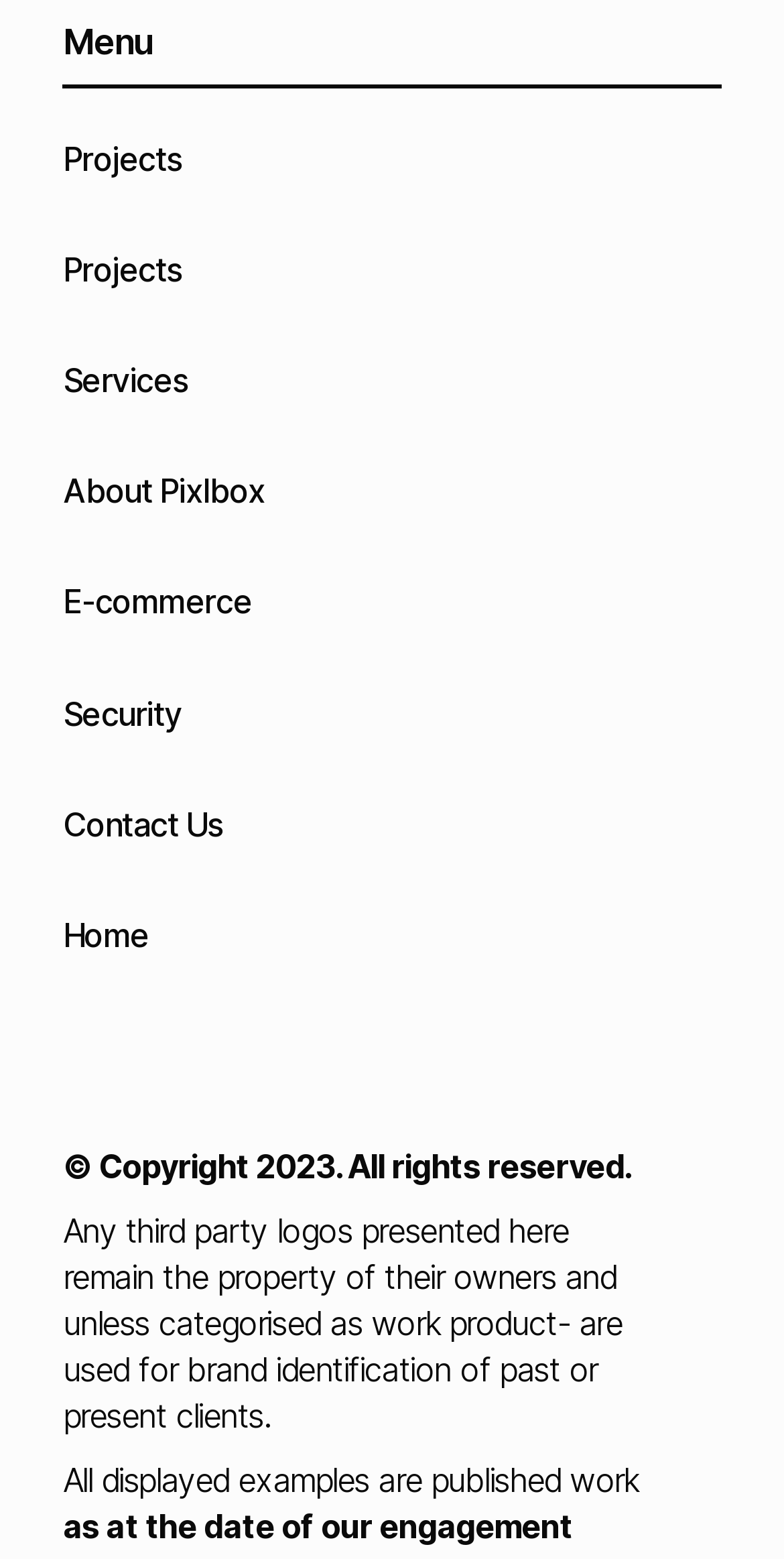Indicate the bounding box coordinates of the element that needs to be clicked to satisfy the following instruction: "Go to Home". The coordinates should be four float numbers between 0 and 1, i.e., [left, top, right, bottom].

[0.08, 0.587, 0.19, 0.612]